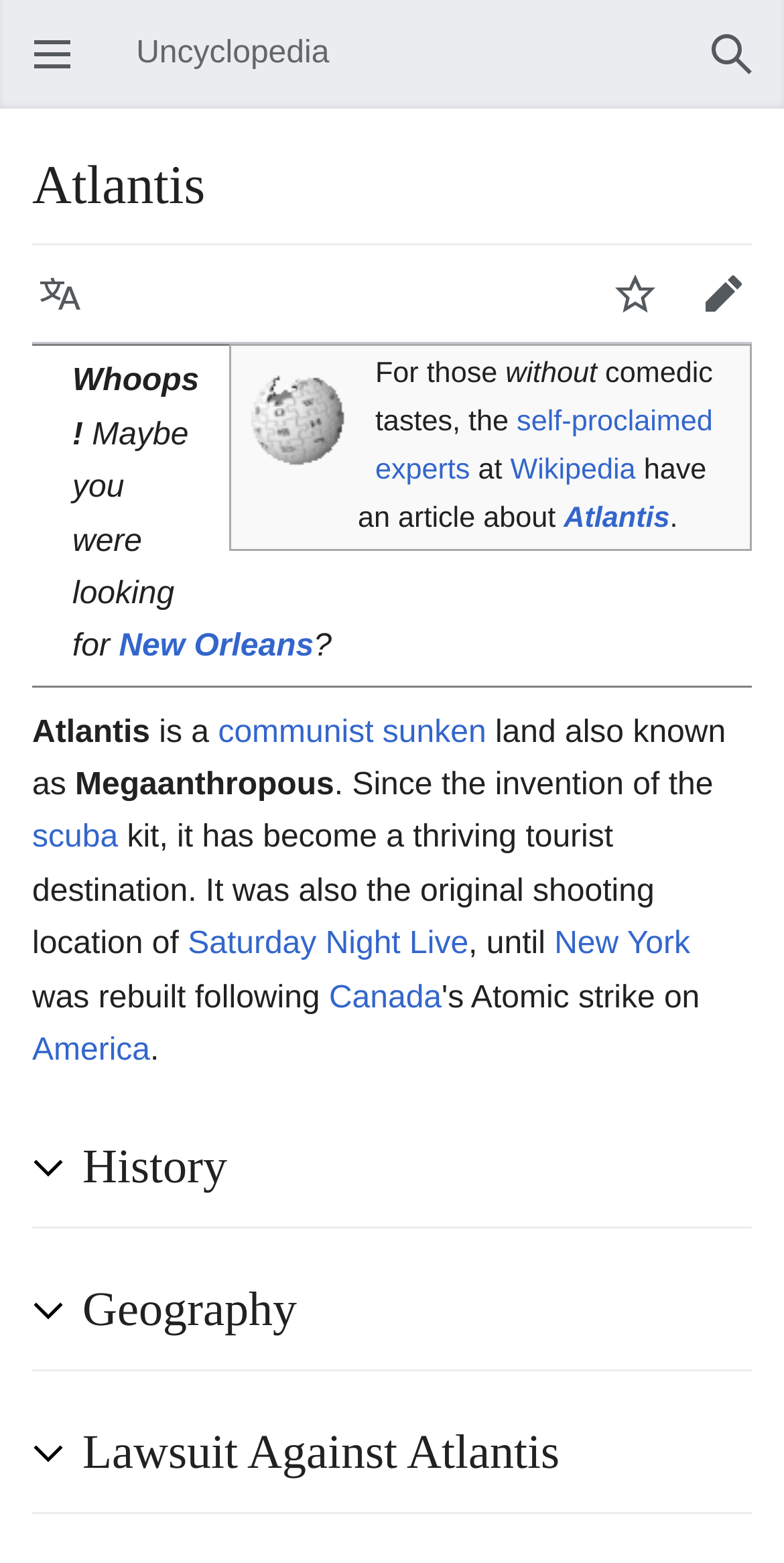Provide the bounding box coordinates of the HTML element described by the text: "communist sunken". The coordinates should be in the format [left, top, right, bottom] with values between 0 and 1.

[0.278, 0.458, 0.62, 0.479]